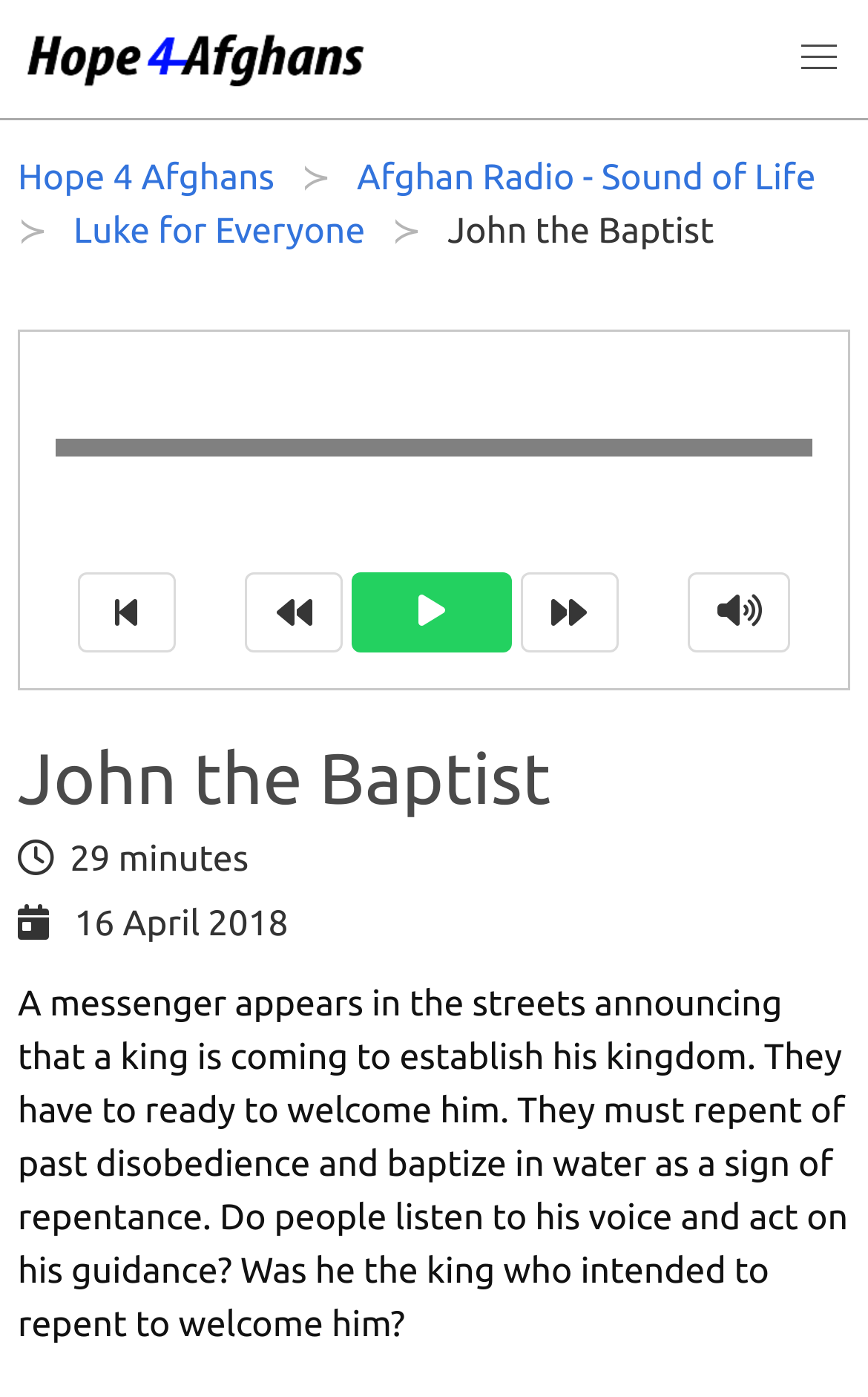What is the topic of the content?
Refer to the image and answer the question using a single word or phrase.

John the Baptist